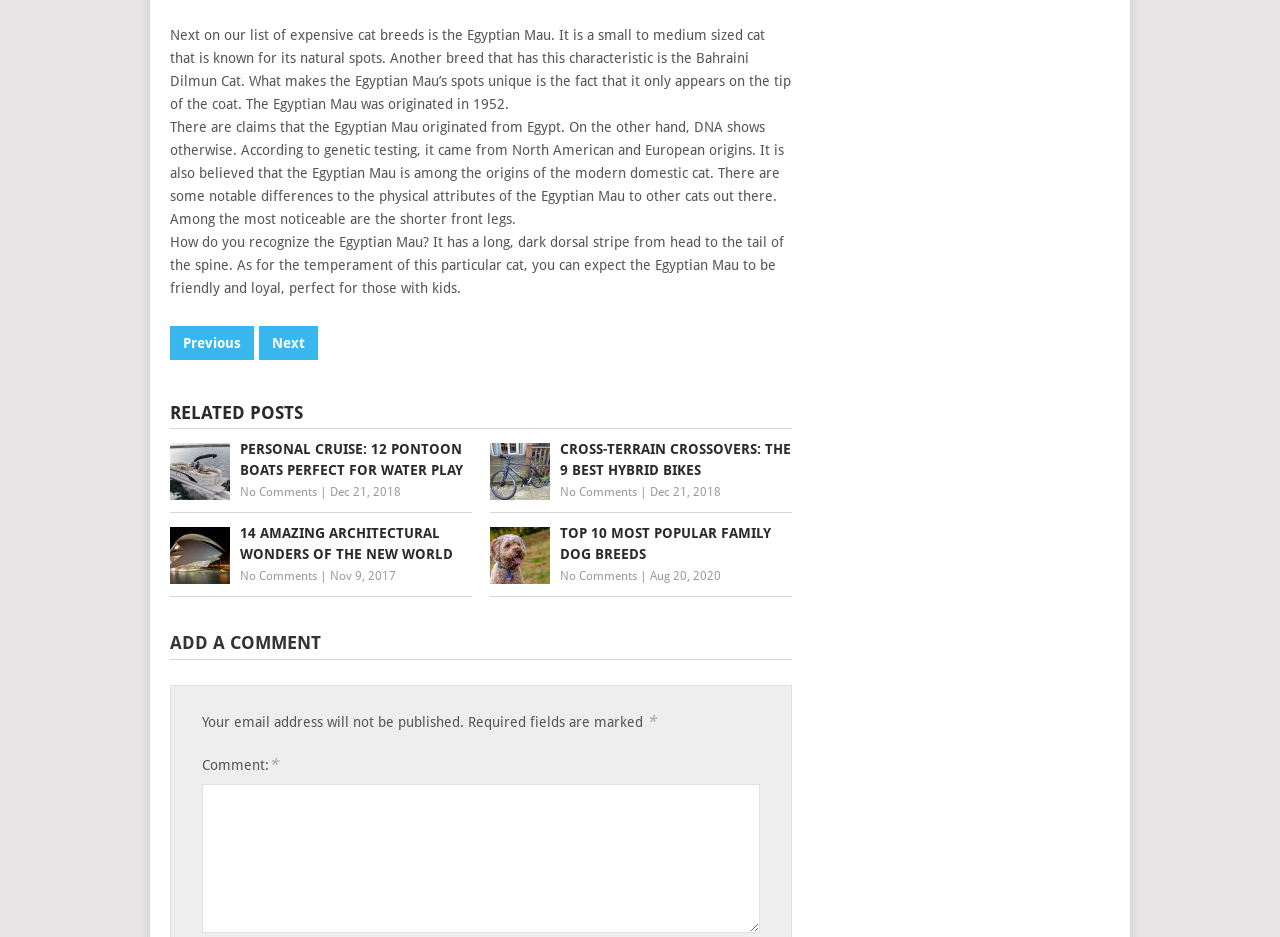Provide the bounding box coordinates of the area you need to click to execute the following instruction: "Enter a comment in the text box".

[0.158, 0.836, 0.594, 0.996]